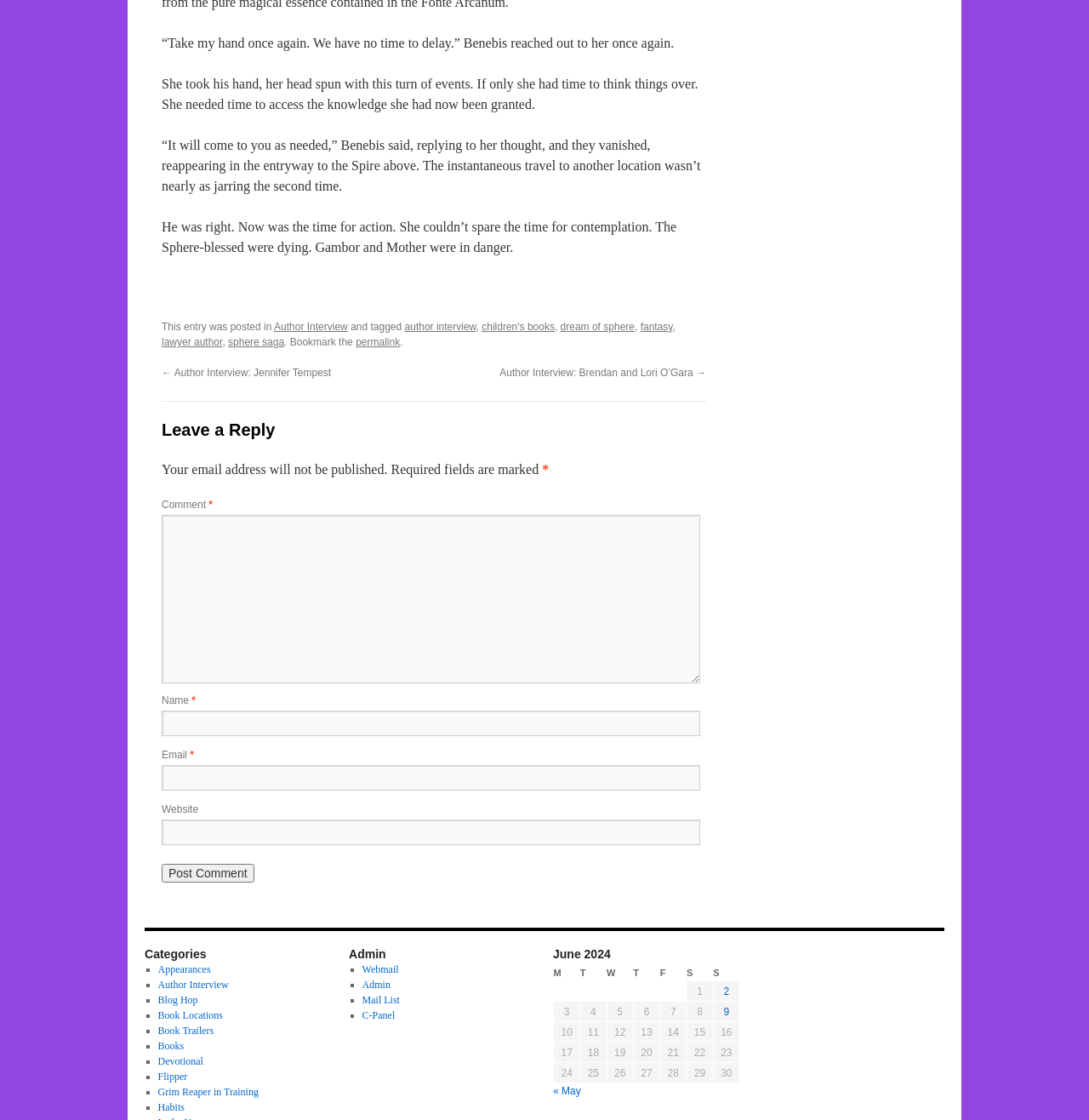Can you specify the bounding box coordinates of the area that needs to be clicked to fulfill the following instruction: "Post a comment"?

[0.148, 0.771, 0.233, 0.788]